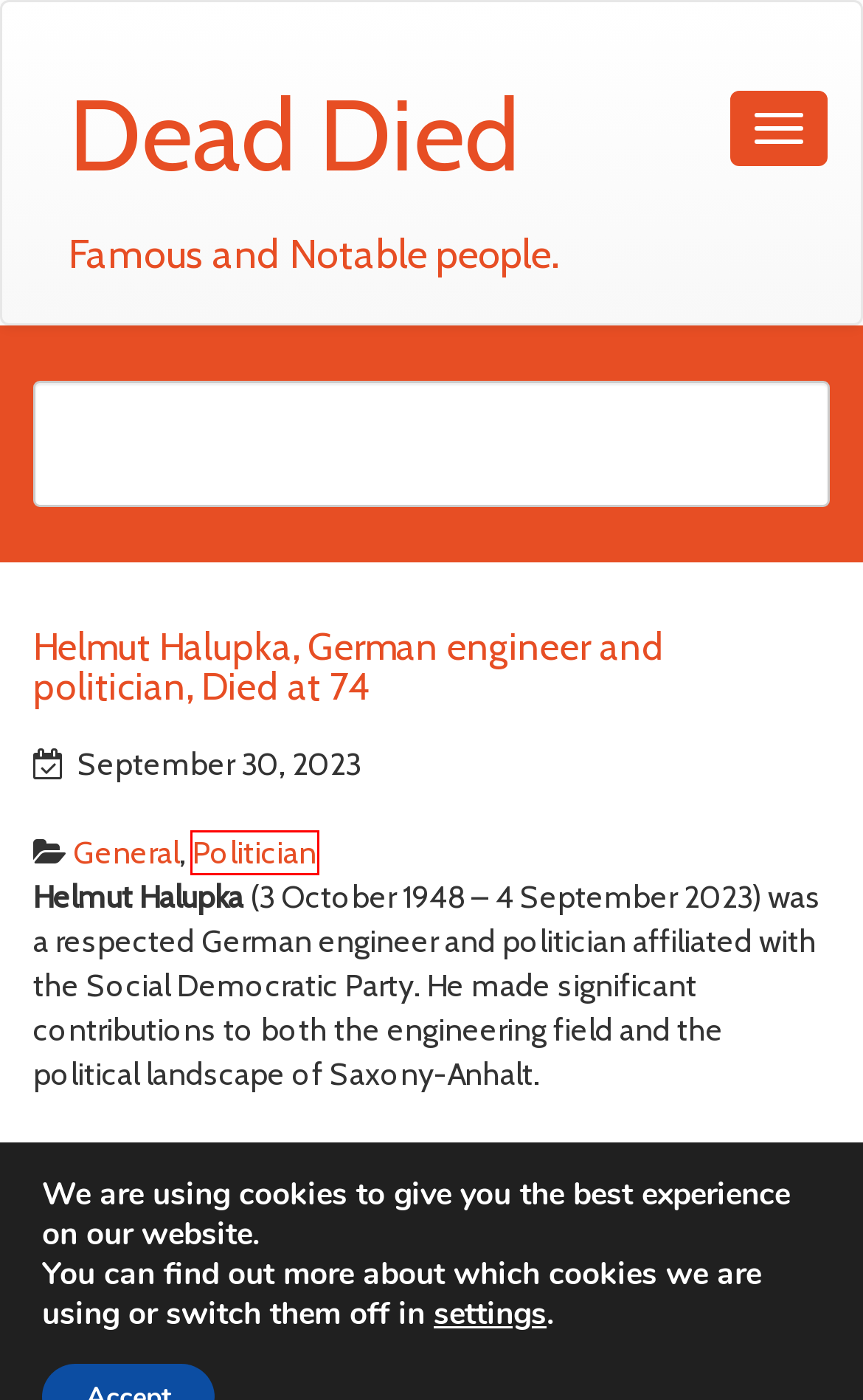You are presented with a screenshot of a webpage with a red bounding box. Select the webpage description that most closely matches the new webpage after clicking the element inside the red bounding box. The options are:
A. Joyce Grable, Professional wrestler, Died at 70 - Dead Died
B. Molly Holzschlag, American author, Died at 60 - Dead Died
C. General - Dead Died
D. Kuniji Toda, Japanese engineer and politician, Died at 88 - Dead Died
E. Dead Died - Famous and Notable people.
F. Politician - Dead Died
G. Richard Laviolette, Canadian singer-songwriter, Died at 41 - Dead Died
H. Bernard de Marcken de Mercken, Belgian baron and politician, Died at 88 - Dead Died

F